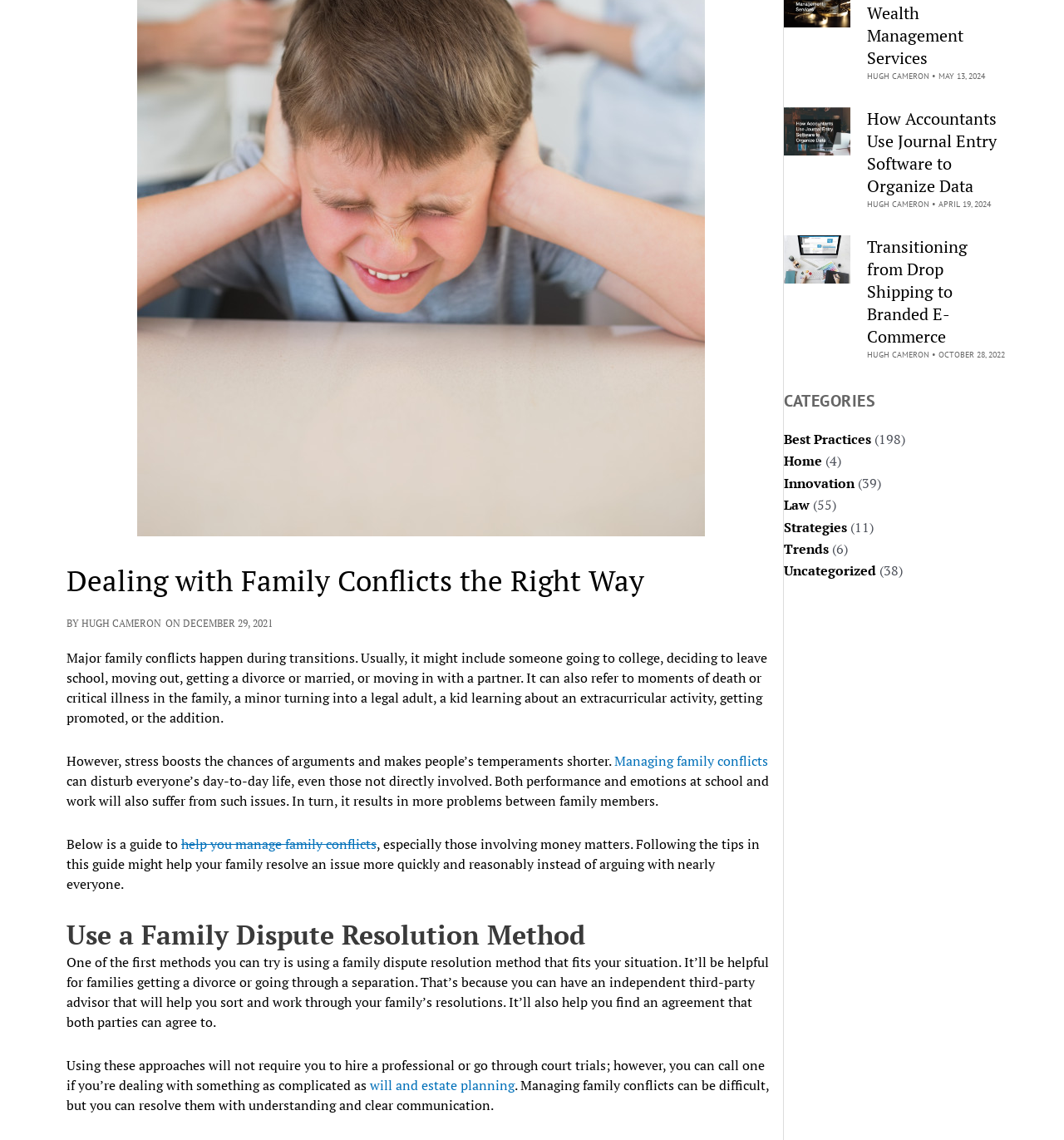Given the element description help you manage family conflicts, specify the bounding box coordinates of the corresponding UI element in the format (top-left x, top-left y, bottom-right x, bottom-right y). All values must be between 0 and 1.

[0.17, 0.732, 0.354, 0.748]